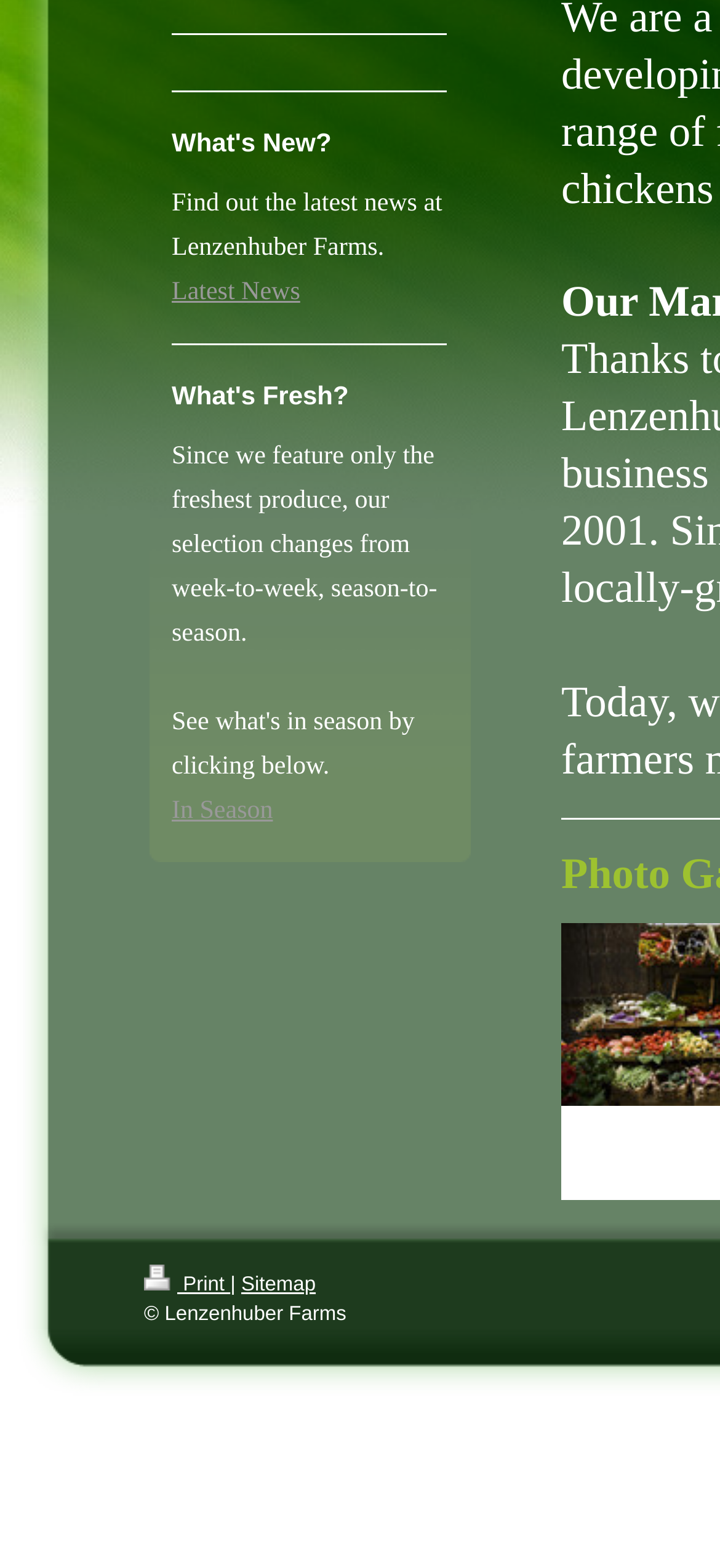What is the purpose of the 'Sitemap' link?
Respond to the question with a single word or phrase according to the image.

To navigate the website